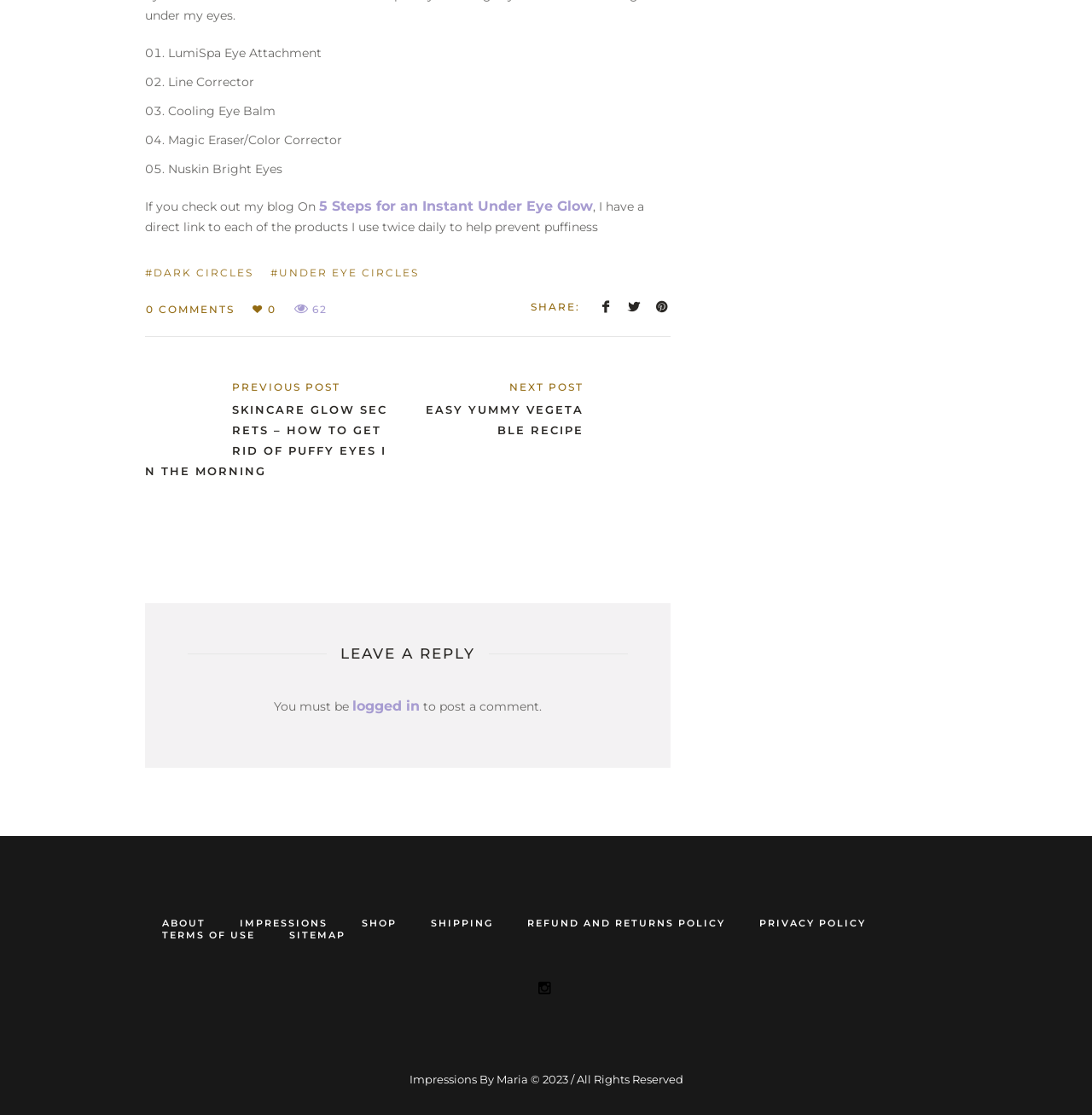Refer to the image and answer the question with as much detail as possible: What is the first product listed?

The first product listed is 'LumiSpa Eye Attachment' which is mentioned in the first list item with the number '01.'